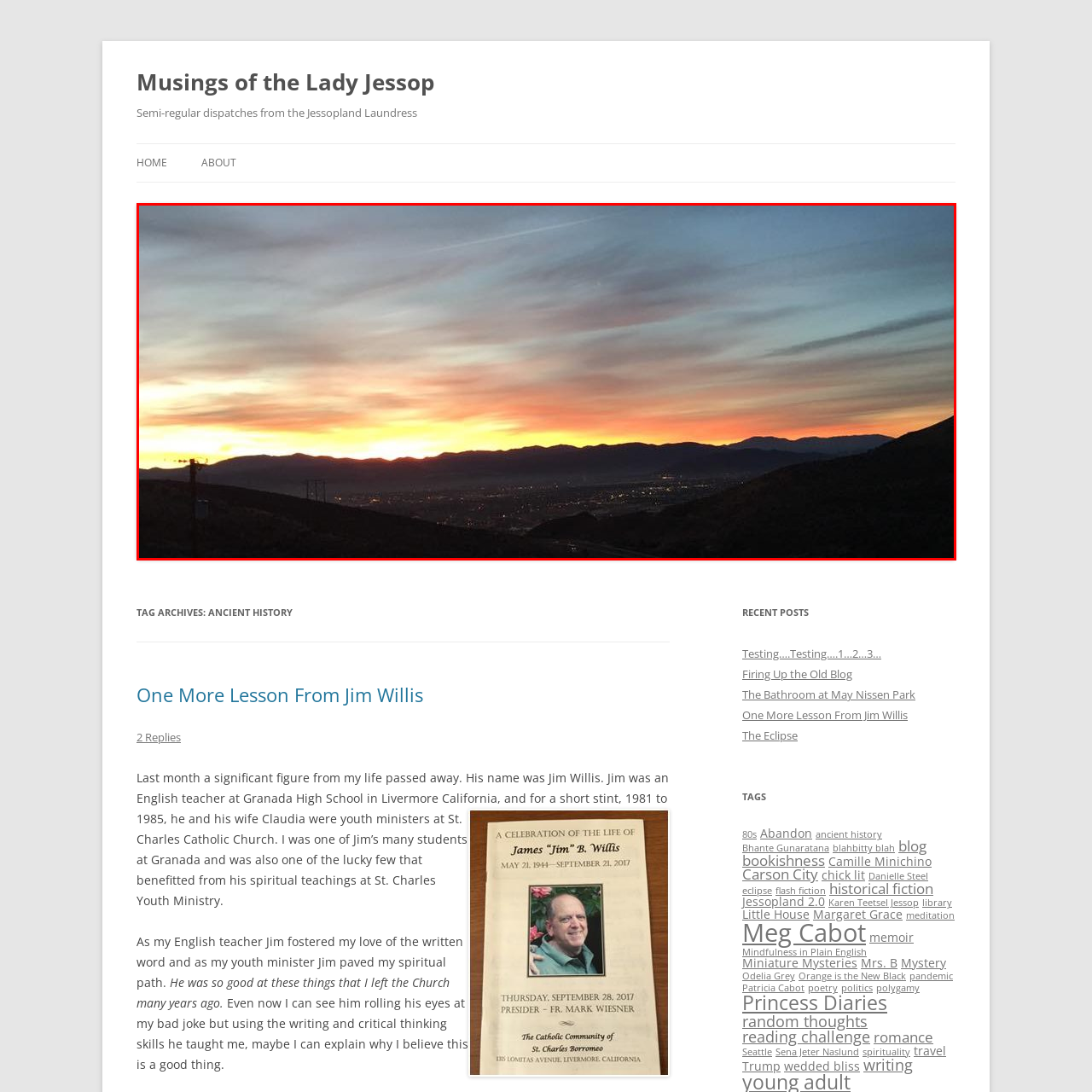Create an extensive caption describing the content of the image outlined in red.

A breathtaking sunset unfolds over the rolling hills, casting vibrant hues of orange, yellow, and pink across the sky. The silhouetted mountain range in the background adds depth to the scene, while below, the twinkling lights of a distant town begin to emerge as twilight descends. This serene moment captures the tranquil beauty of nature and invites reflection on the day's end, symbolizing a transition both in the sky above and within oneself. The image encapsulates the quiet charm of evening, perfect for evoking feelings of peace and introspection.